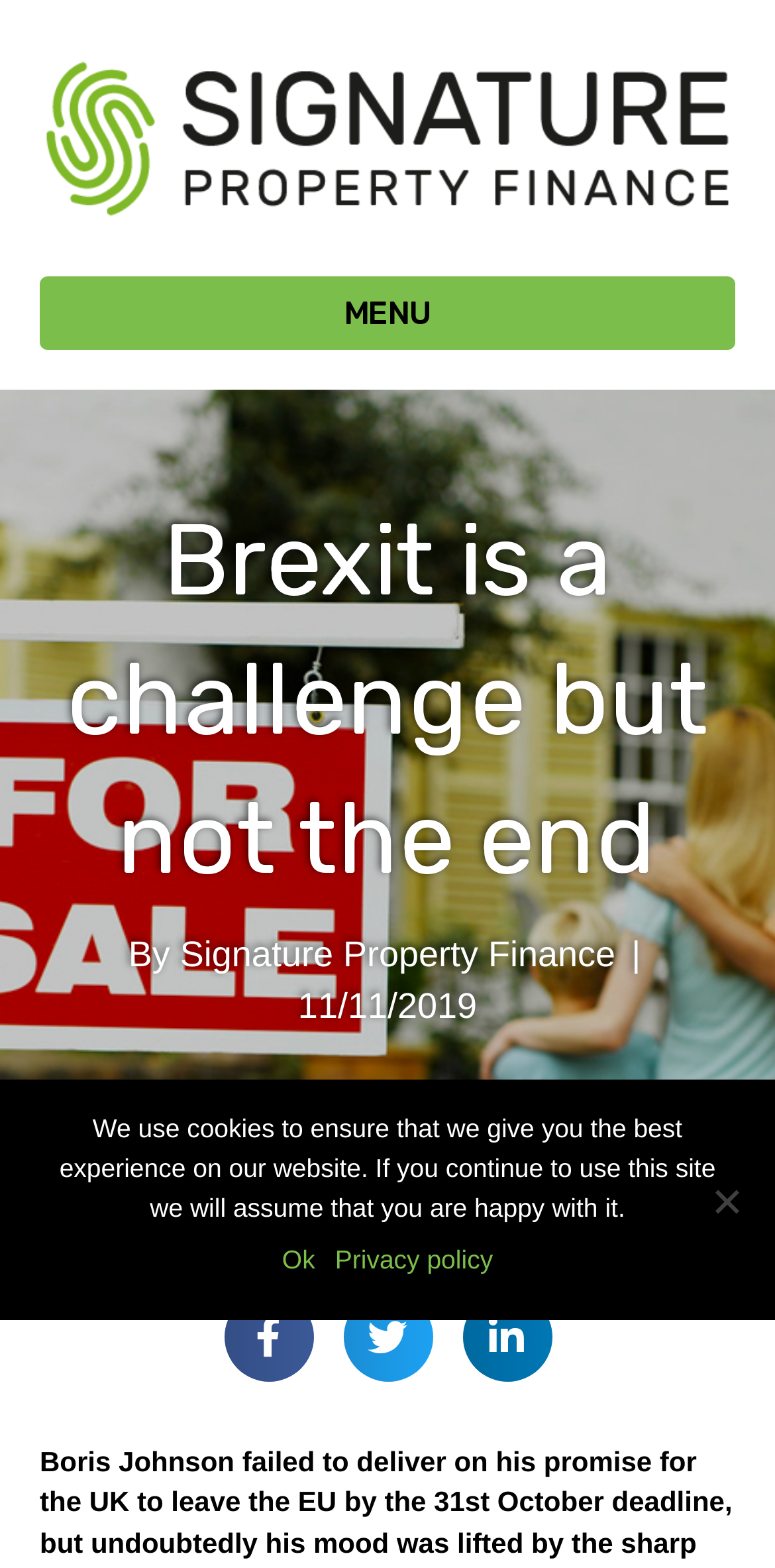What is the type of content on this webpage?
Answer the question with a detailed explanation, including all necessary information.

The webpage appears to be an article, as it contains a title, a date, and a body of text, and also provides options to share the content on social media platforms.